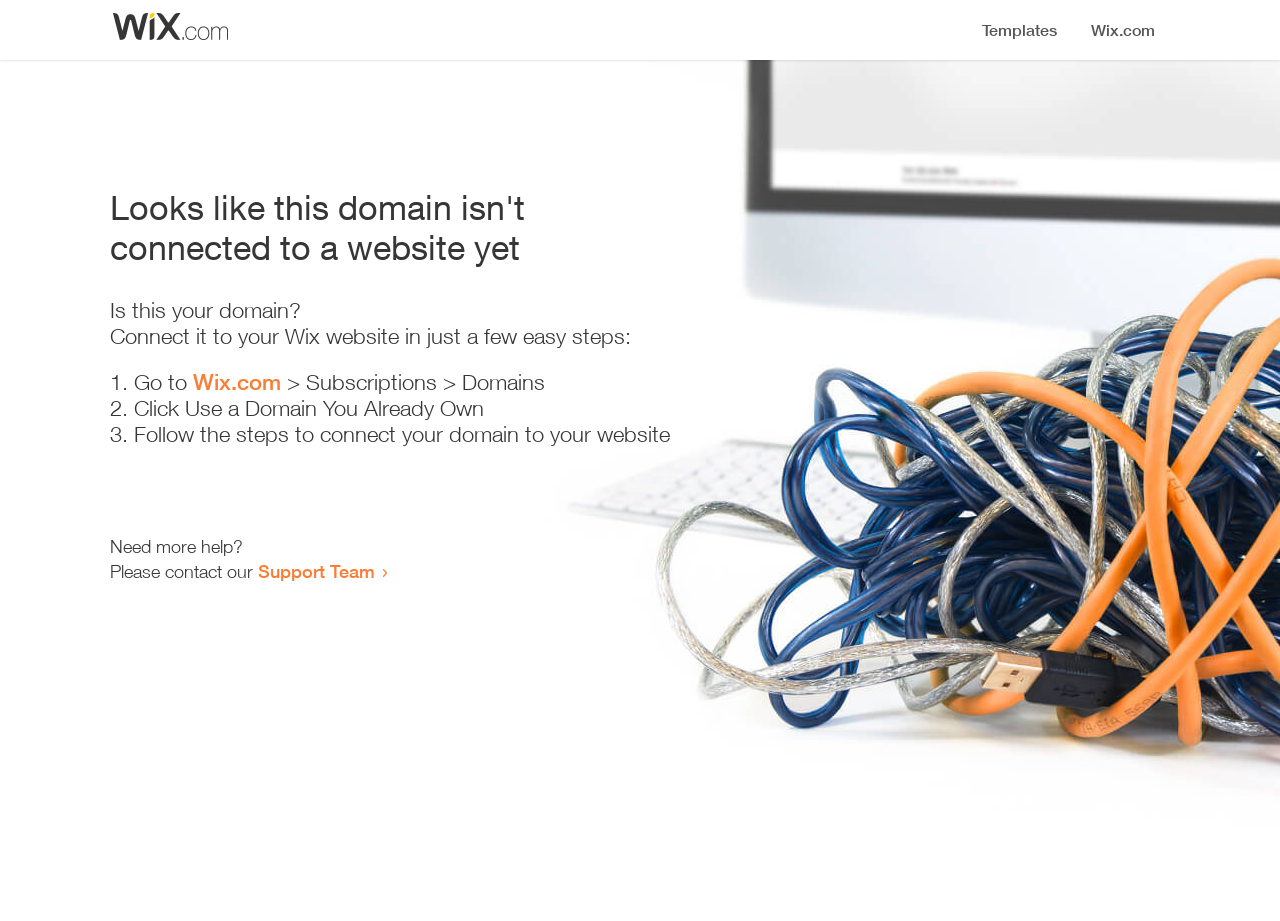Based on what you see in the screenshot, provide a thorough answer to this question: Where should I go to start connecting my domain?

According to the instructions on the webpage, the first step is to 'Go to Wix.com' to start connecting the domain to a website.